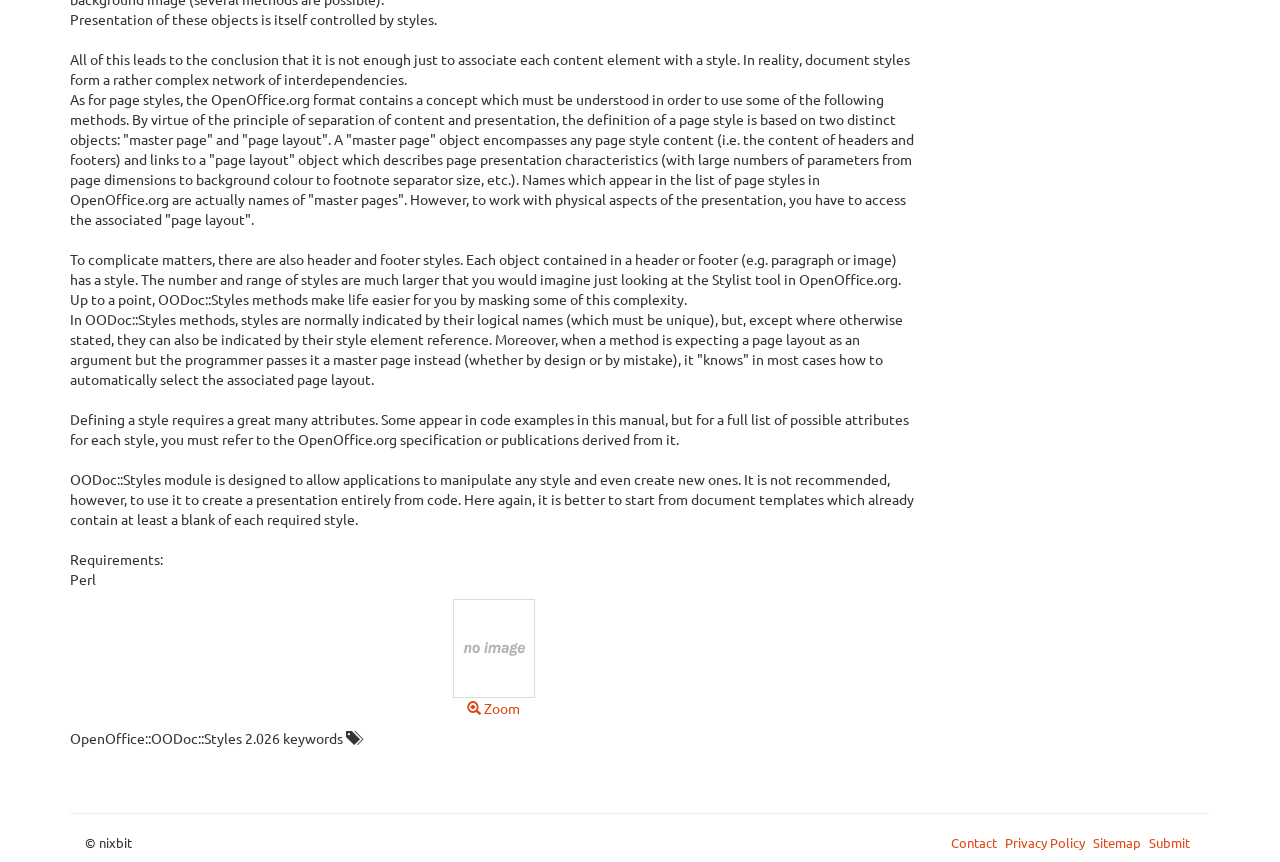What is the programming language required for this module?
We need a detailed and exhaustive answer to the question. Please elaborate.

This question can be answered by reading the ninth paragraph of the webpage, which lists the requirements for using the OODoc::Styles module. The paragraph mentions that Perl is one of the requirements.